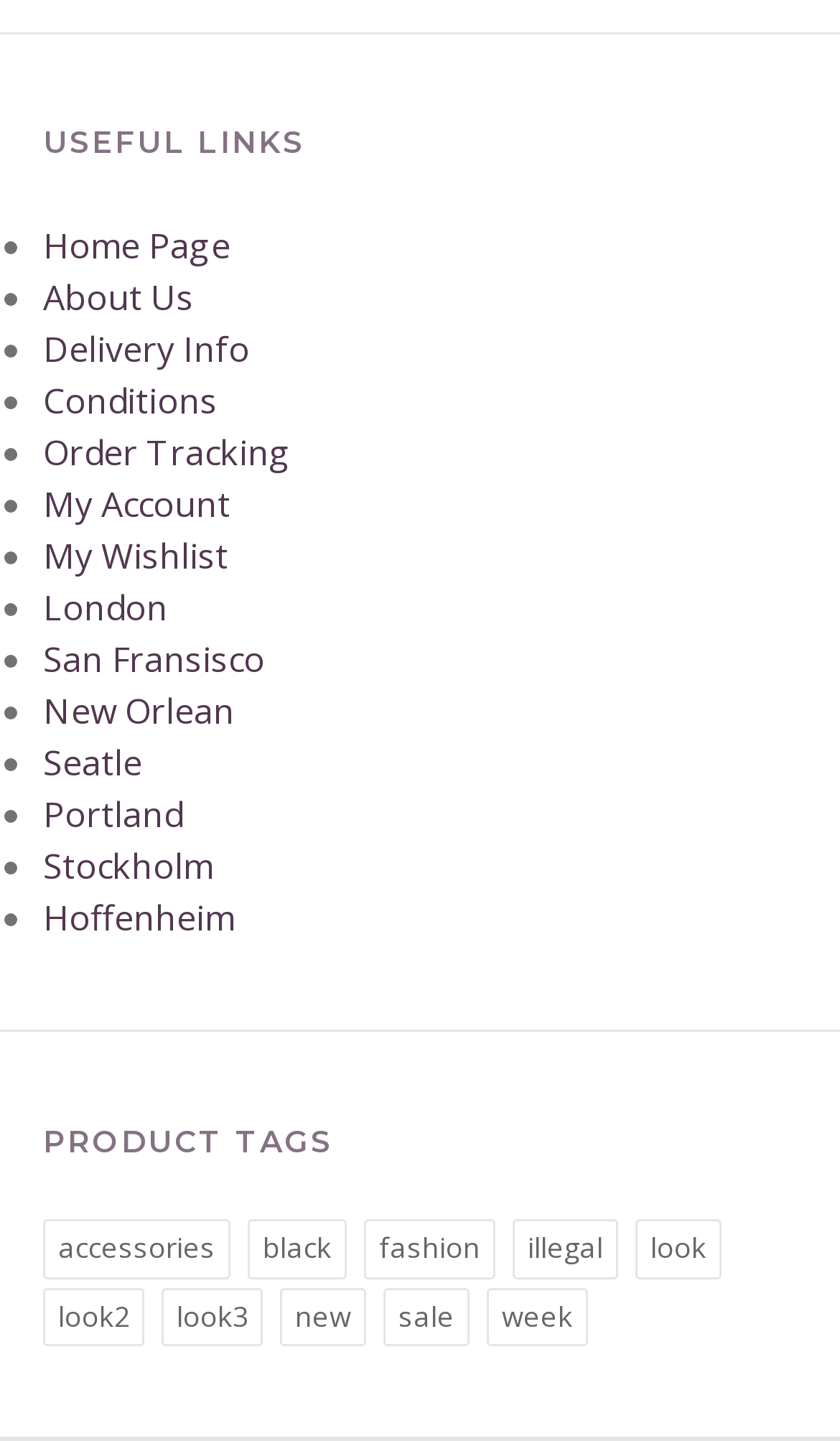Show the bounding box coordinates of the region that should be clicked to follow the instruction: "Go to My Account."

[0.051, 0.333, 0.949, 0.368]